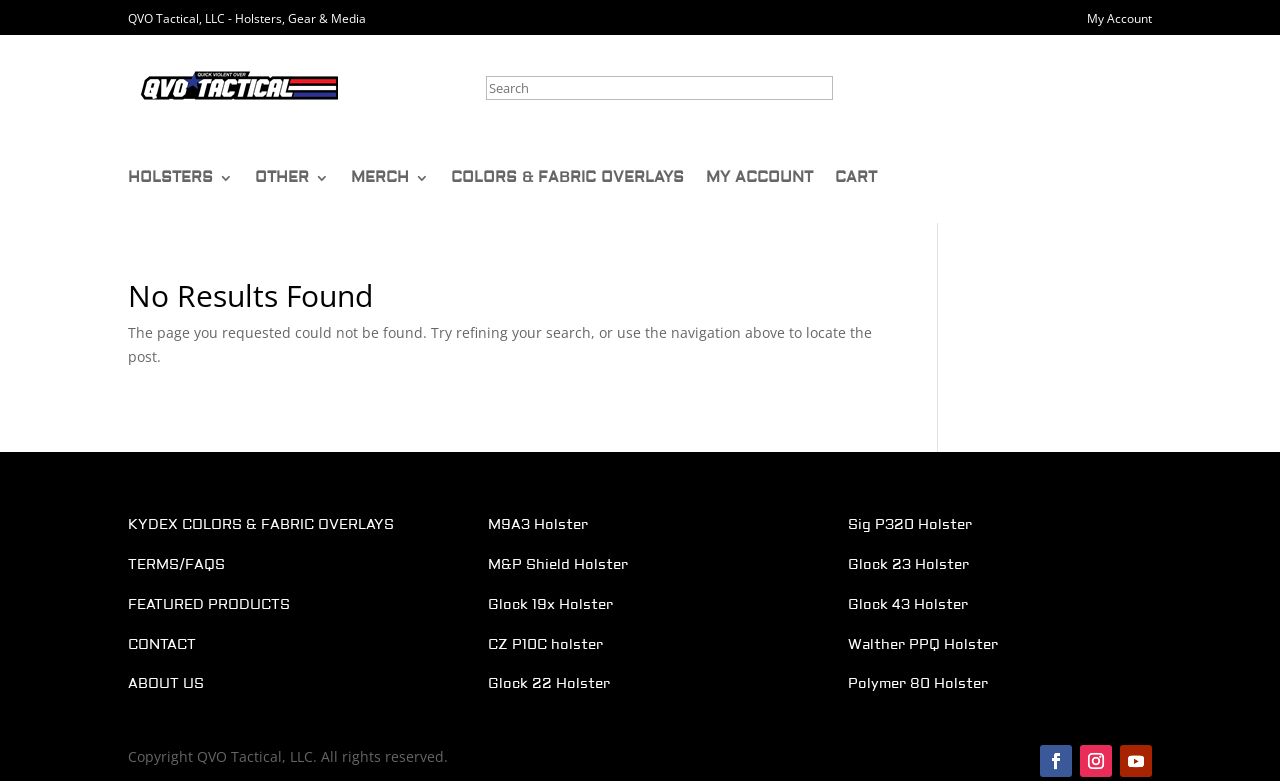Reply to the question below using a single word or brief phrase:
What is the purpose of the textbox?

Search